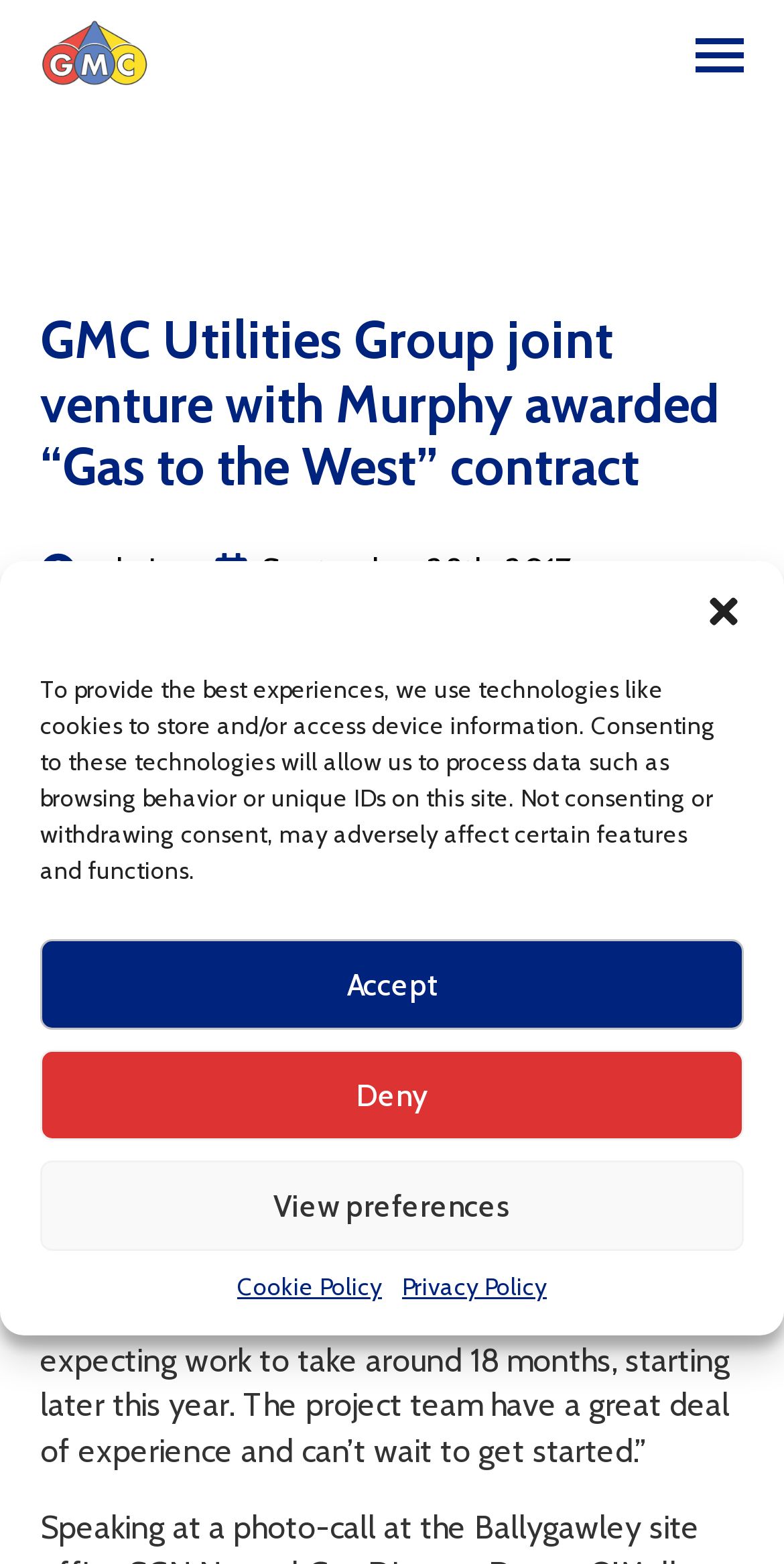Determine the bounding box coordinates for the region that must be clicked to execute the following instruction: "Click on the 'No Comments' link".

[0.051, 0.406, 0.369, 0.434]